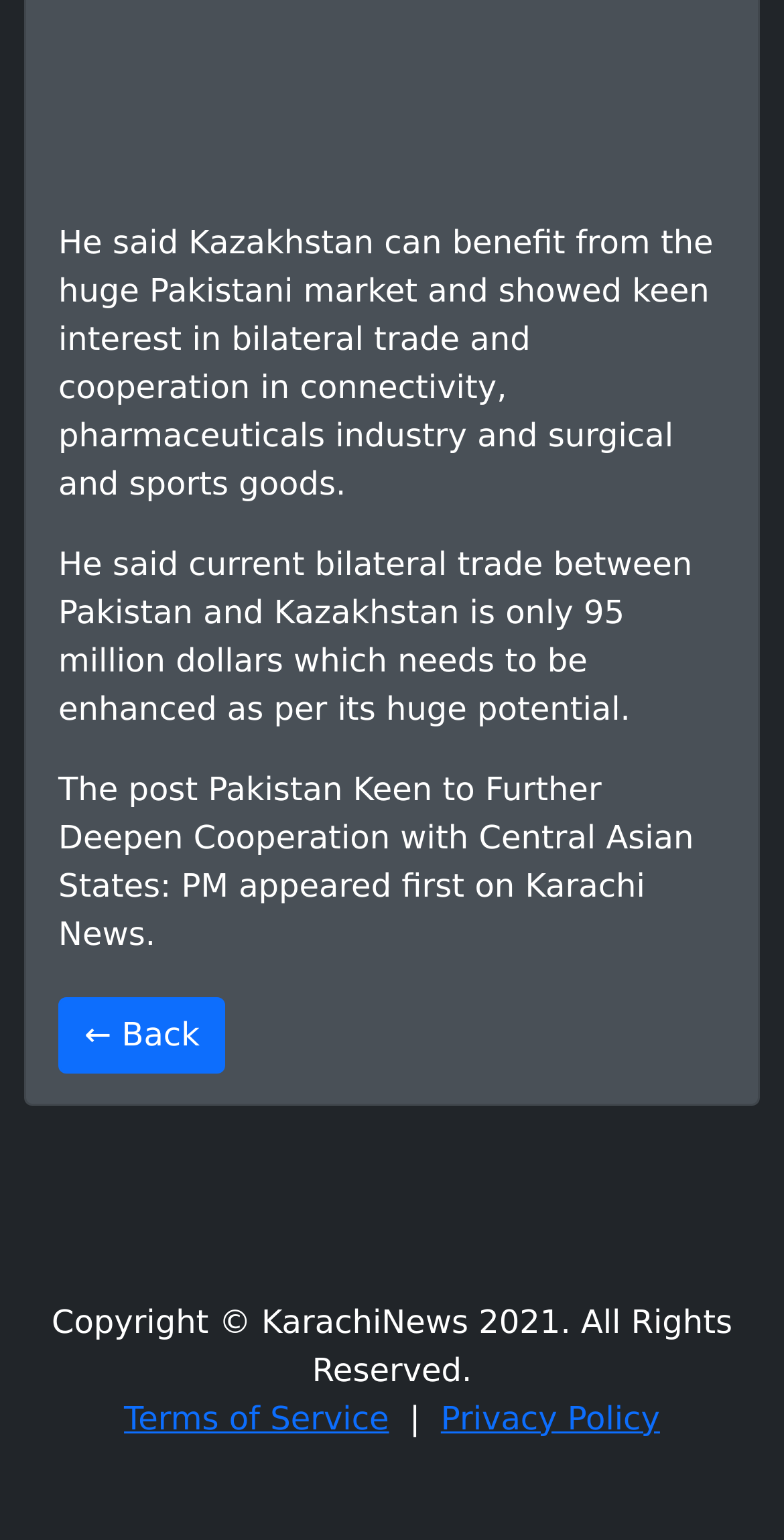Locate the bounding box of the user interface element based on this description: "← Back".

[0.074, 0.647, 0.288, 0.697]